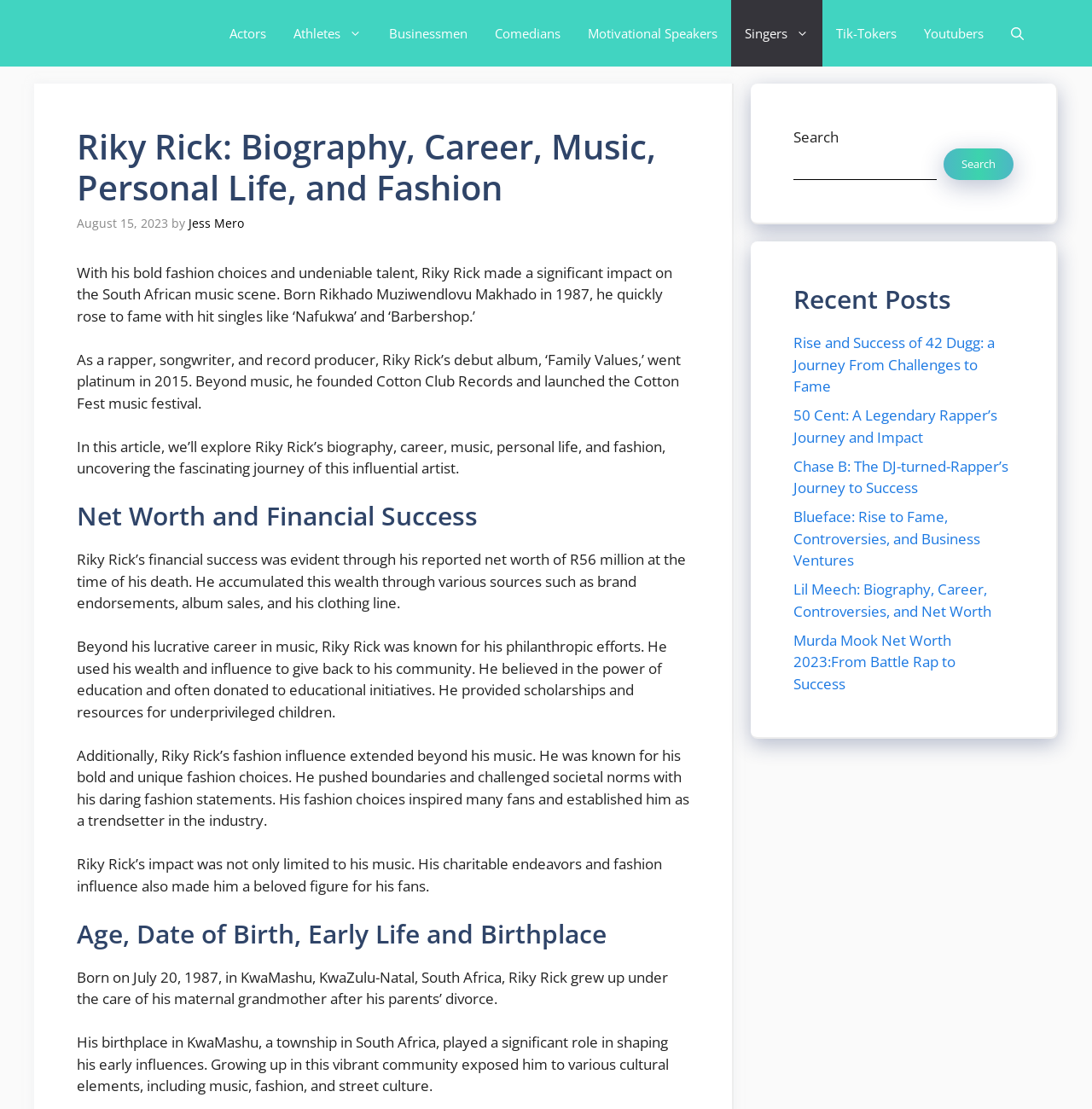Determine the coordinates of the bounding box that should be clicked to complete the instruction: "Learn about 50 Cent's journey". The coordinates should be represented by four float numbers between 0 and 1: [left, top, right, bottom].

[0.727, 0.365, 0.913, 0.403]